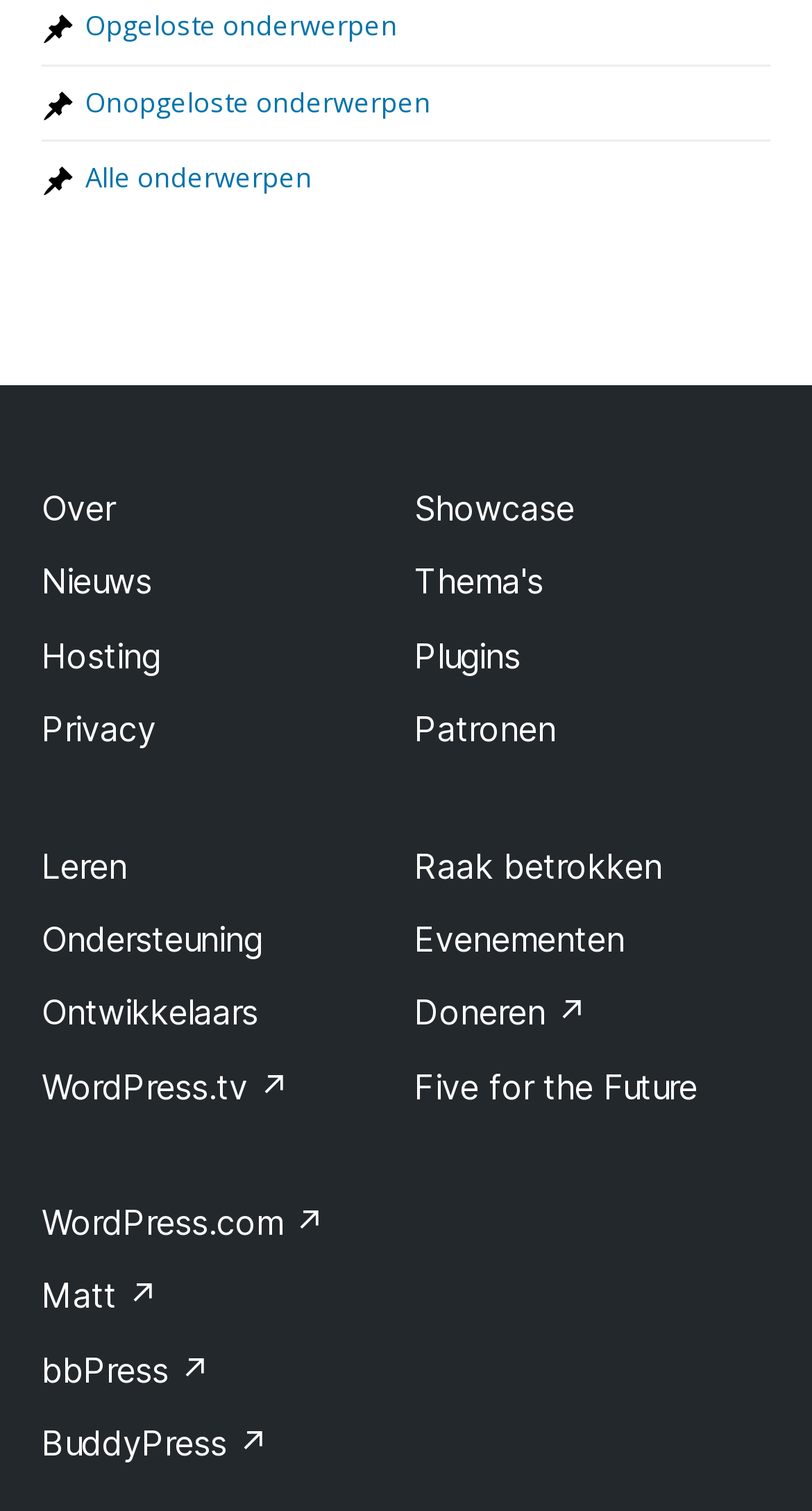Locate the bounding box coordinates of the element that should be clicked to execute the following instruction: "Learn about WordPress".

[0.051, 0.559, 0.156, 0.586]